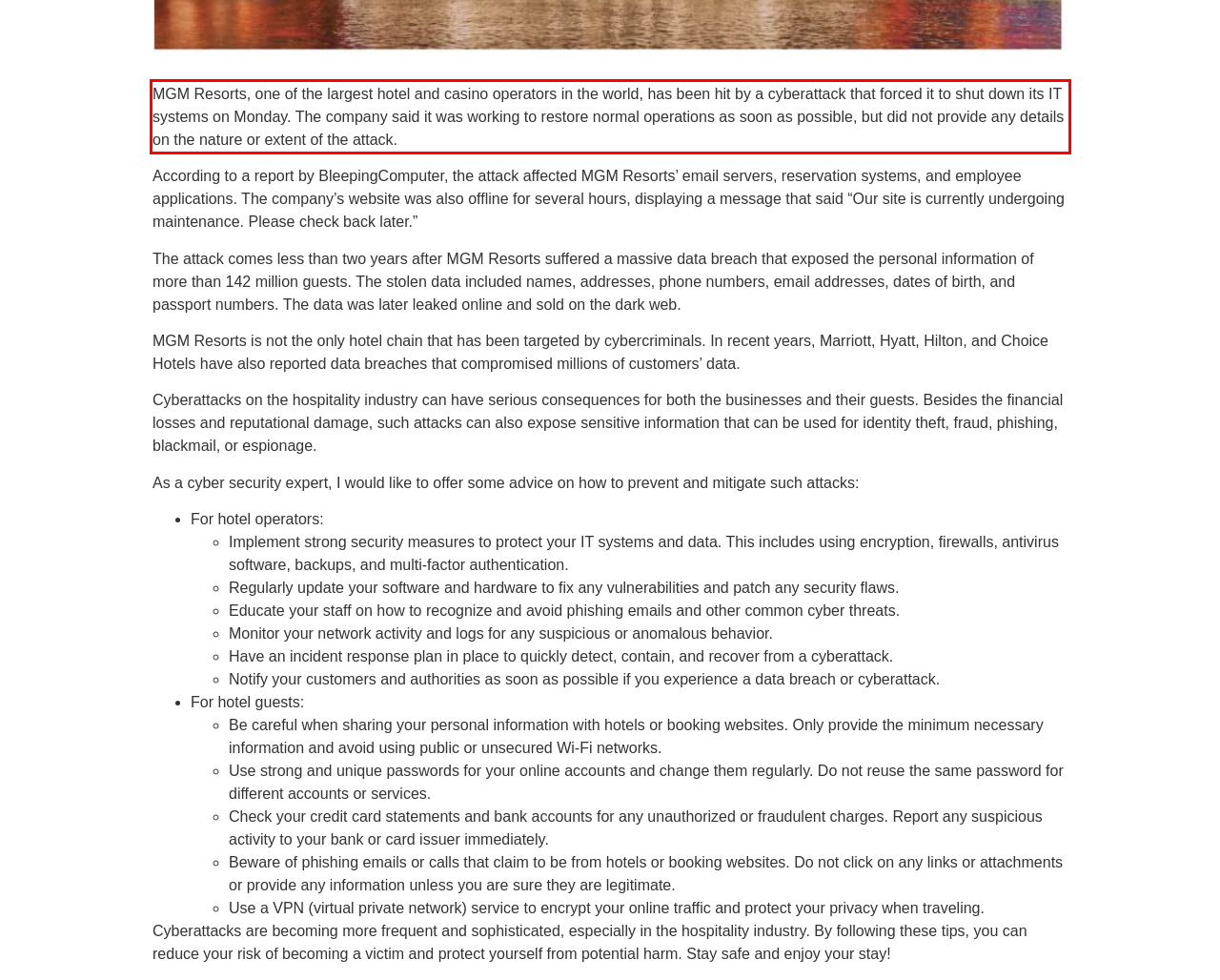You are presented with a screenshot containing a red rectangle. Extract the text found inside this red bounding box.

MGM Resorts, one of the largest hotel and casino operators in the world, has been hit by a cyberattack that forced it to shut down its IT systems on Monday. The company said it was working to restore normal operations as soon as possible, but did not provide any details on the nature or extent of the attack.